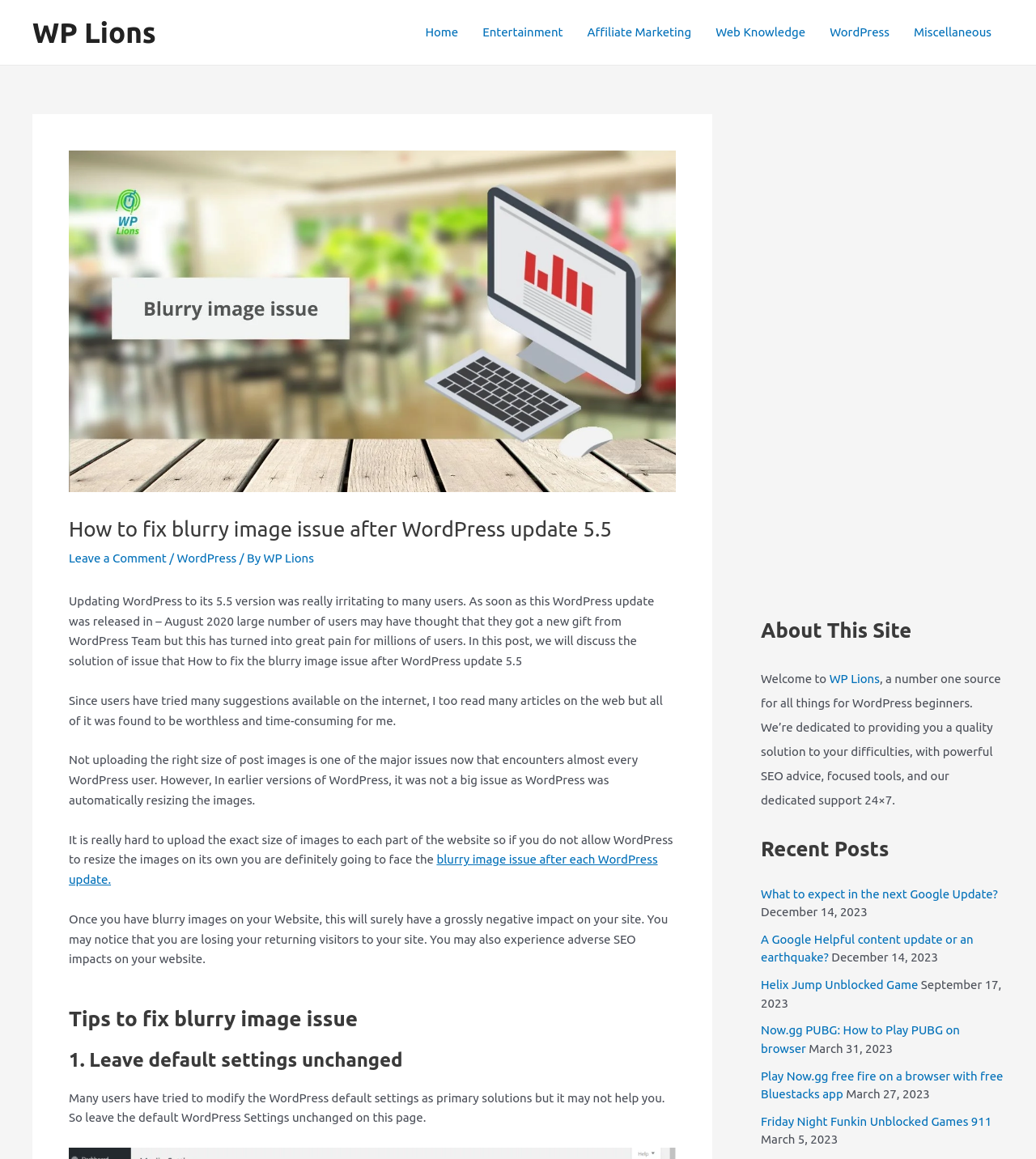Give the bounding box coordinates for this UI element: "Entertainment". The coordinates should be four float numbers between 0 and 1, arranged as [left, top, right, bottom].

[0.454, 0.0, 0.555, 0.056]